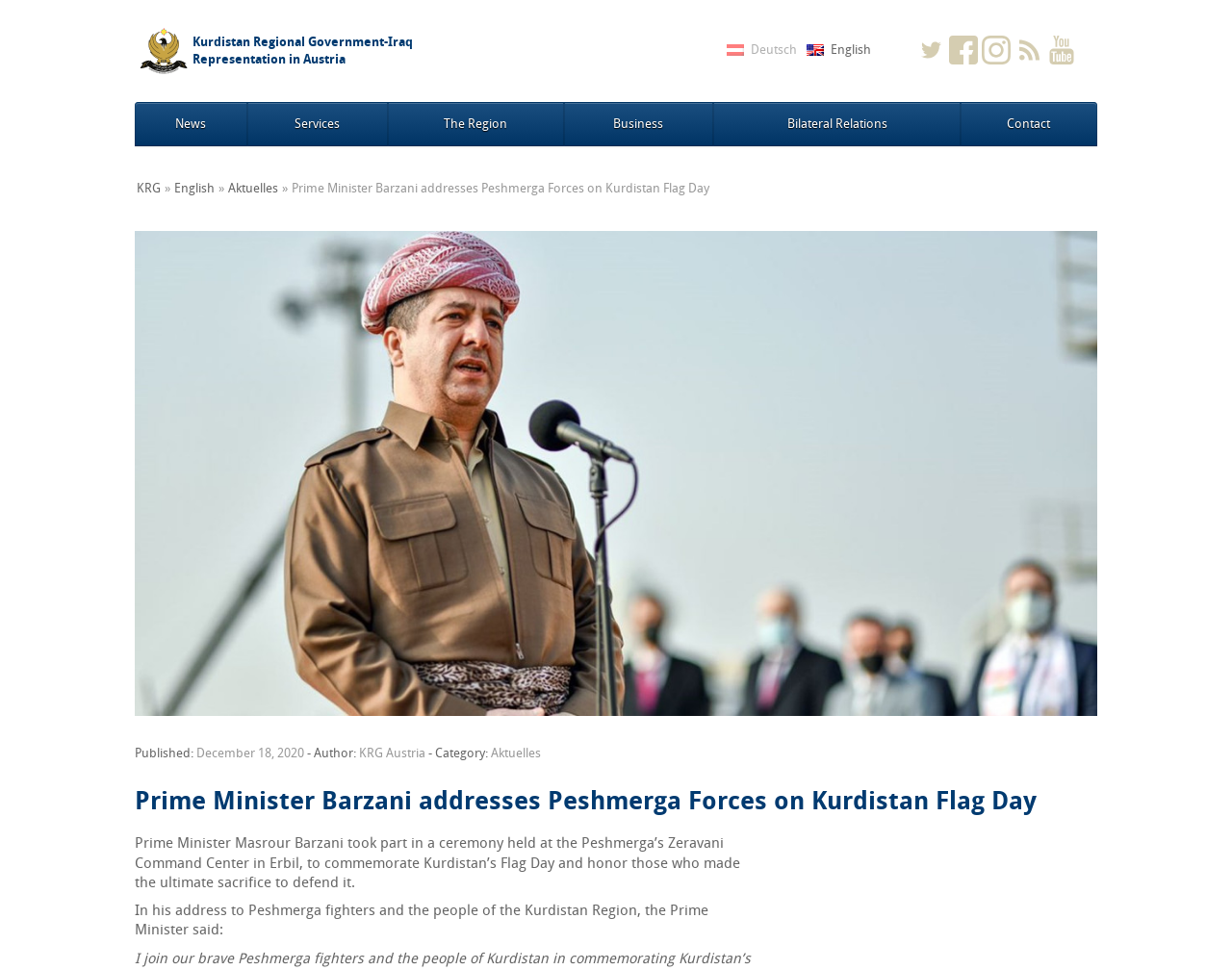Given the webpage screenshot, identify the bounding box of the UI element that matches this description: "Services".

[0.201, 0.105, 0.315, 0.151]